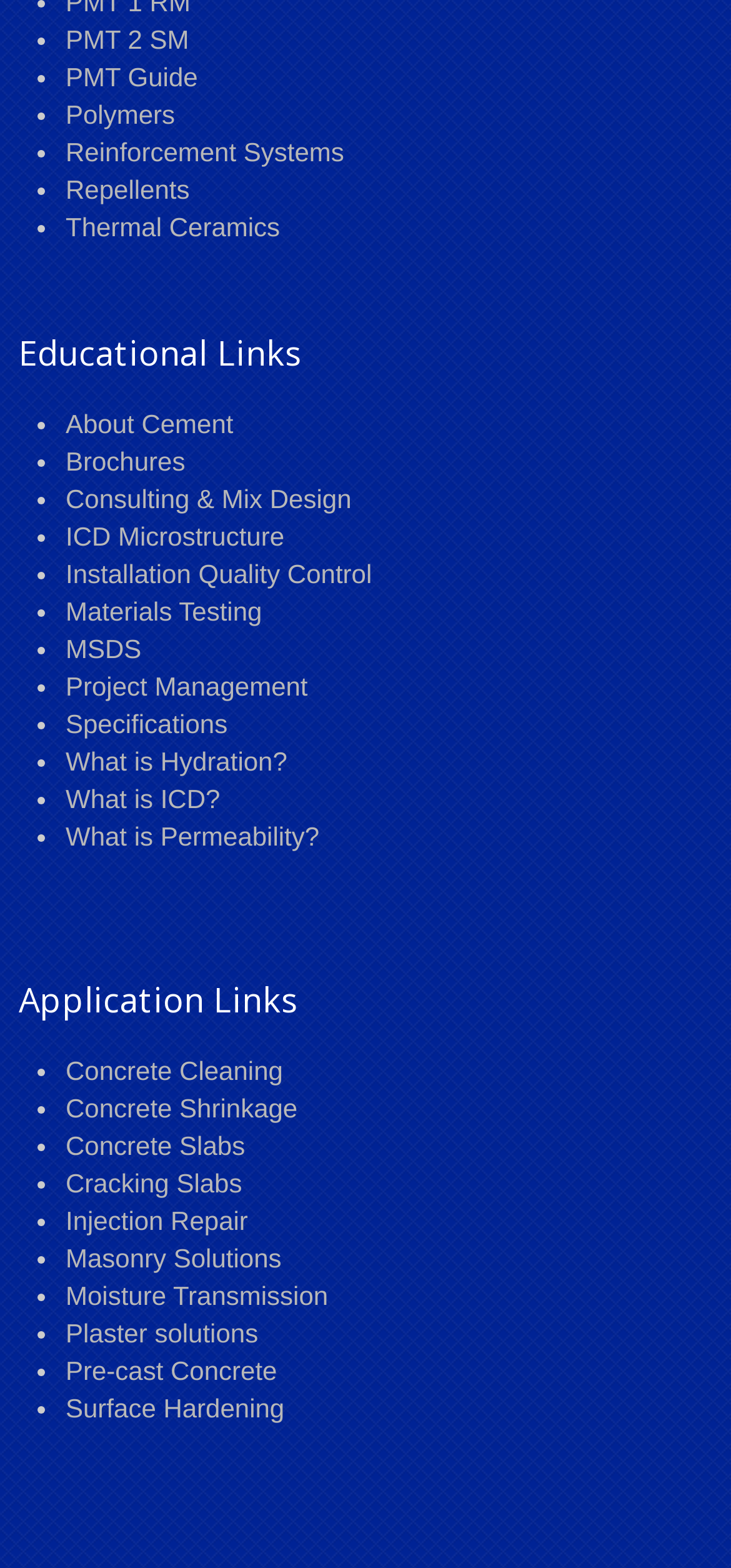Please specify the bounding box coordinates of the clickable region necessary for completing the following instruction: "Explore Concrete Cleaning". The coordinates must consist of four float numbers between 0 and 1, i.e., [left, top, right, bottom].

[0.09, 0.673, 0.387, 0.692]